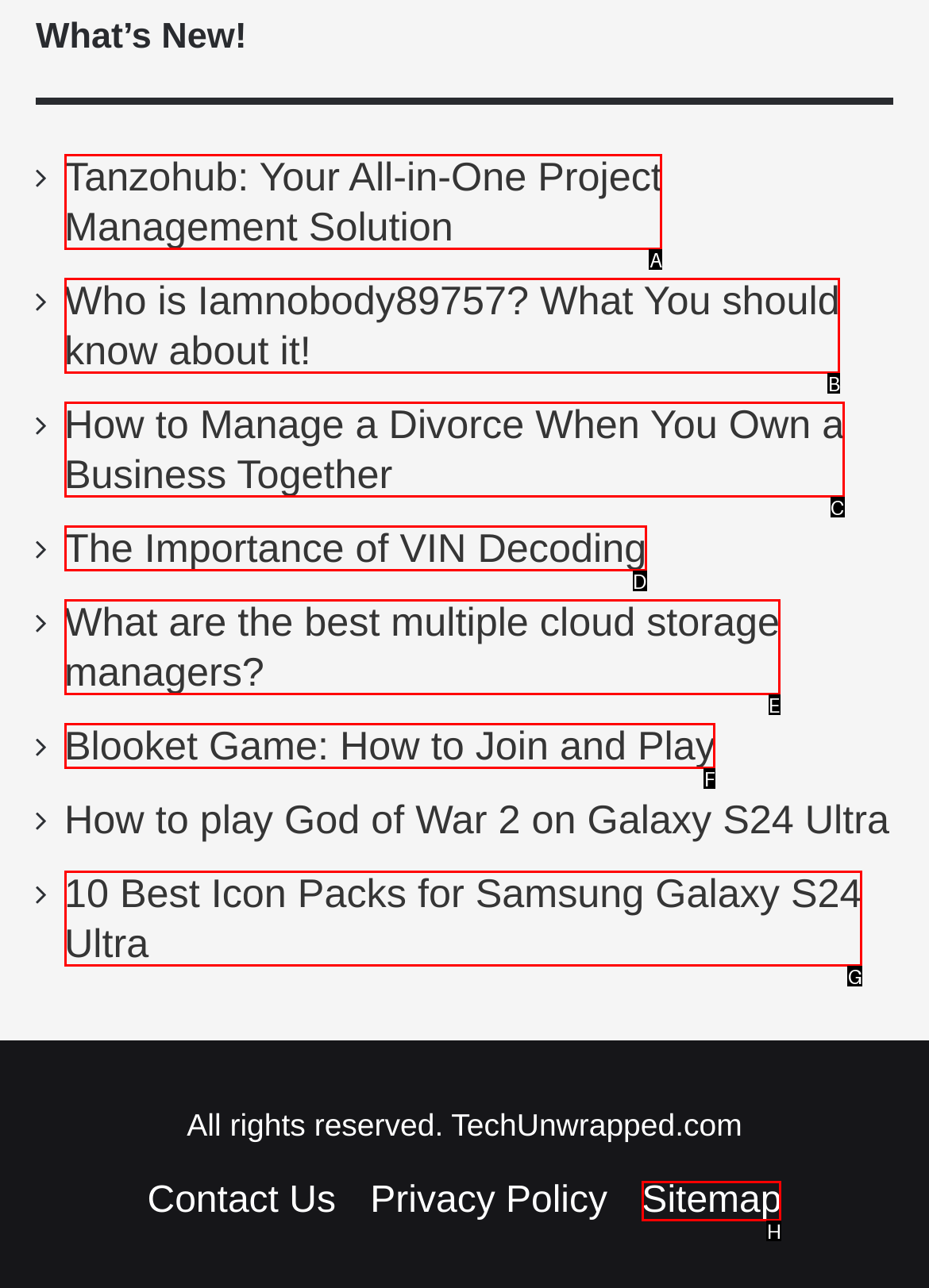Determine the appropriate lettered choice for the task: View the sitemap. Reply with the correct letter.

H